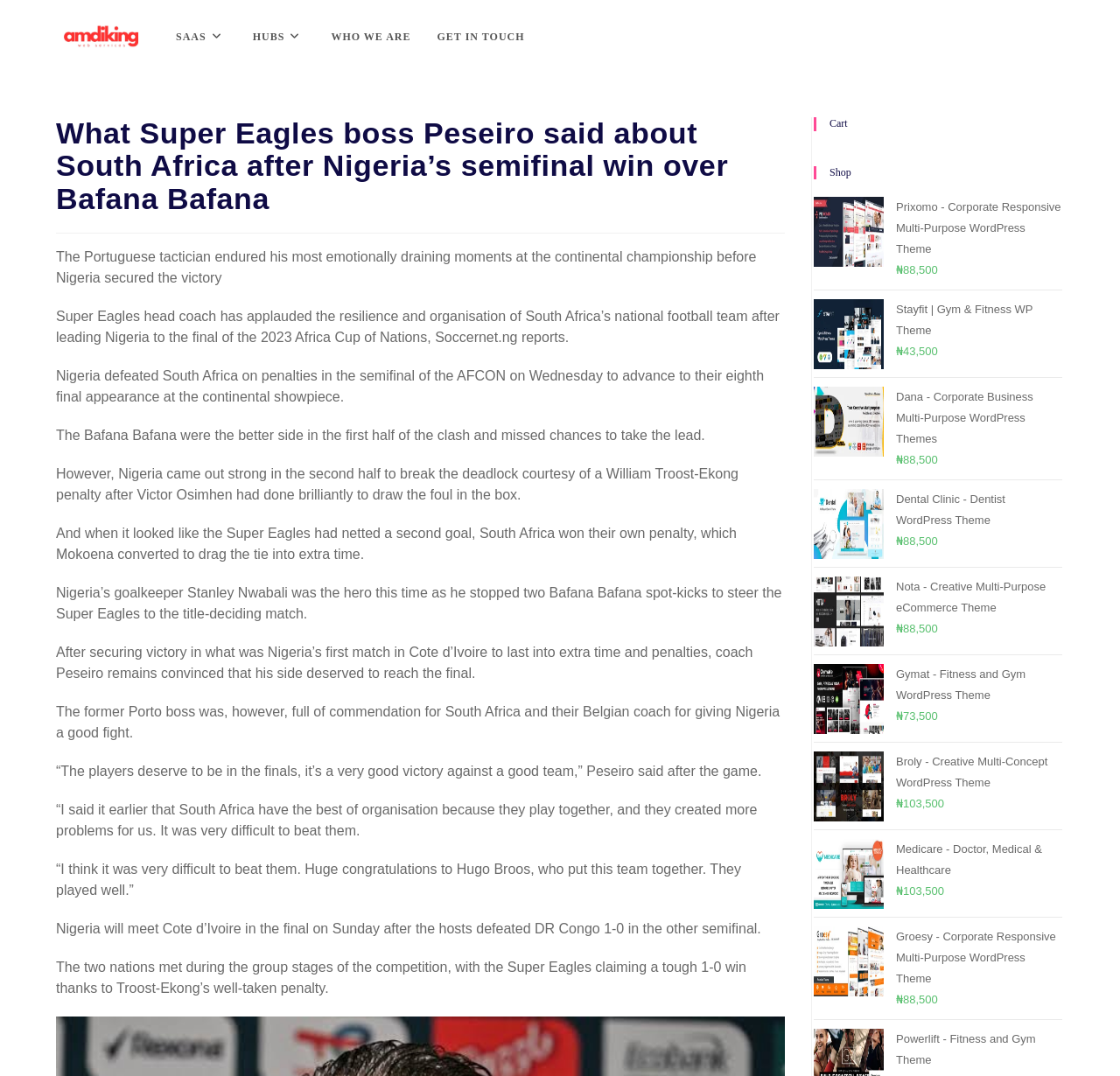Bounding box coordinates are specified in the format (top-left x, top-left y, bottom-right x, bottom-right y). All values are floating point numbers bounded between 0 and 1. Please provide the bounding box coordinate of the region this sentence describes: Who We Are

[0.284, 0.002, 0.379, 0.067]